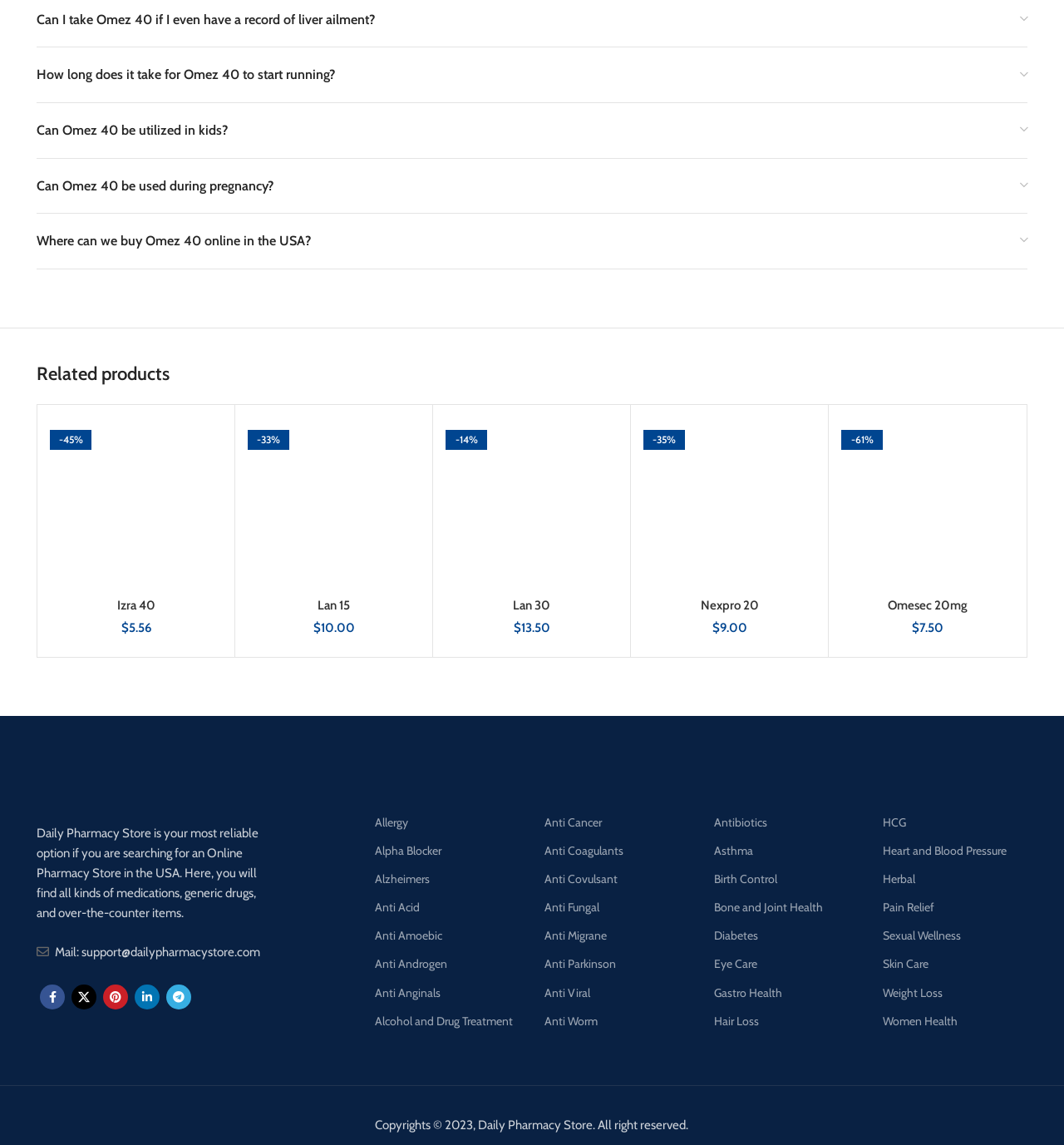Locate the bounding box coordinates of the segment that needs to be clicked to meet this instruction: "Click on the 'Izra 40' link".

[0.047, 0.364, 0.209, 0.515]